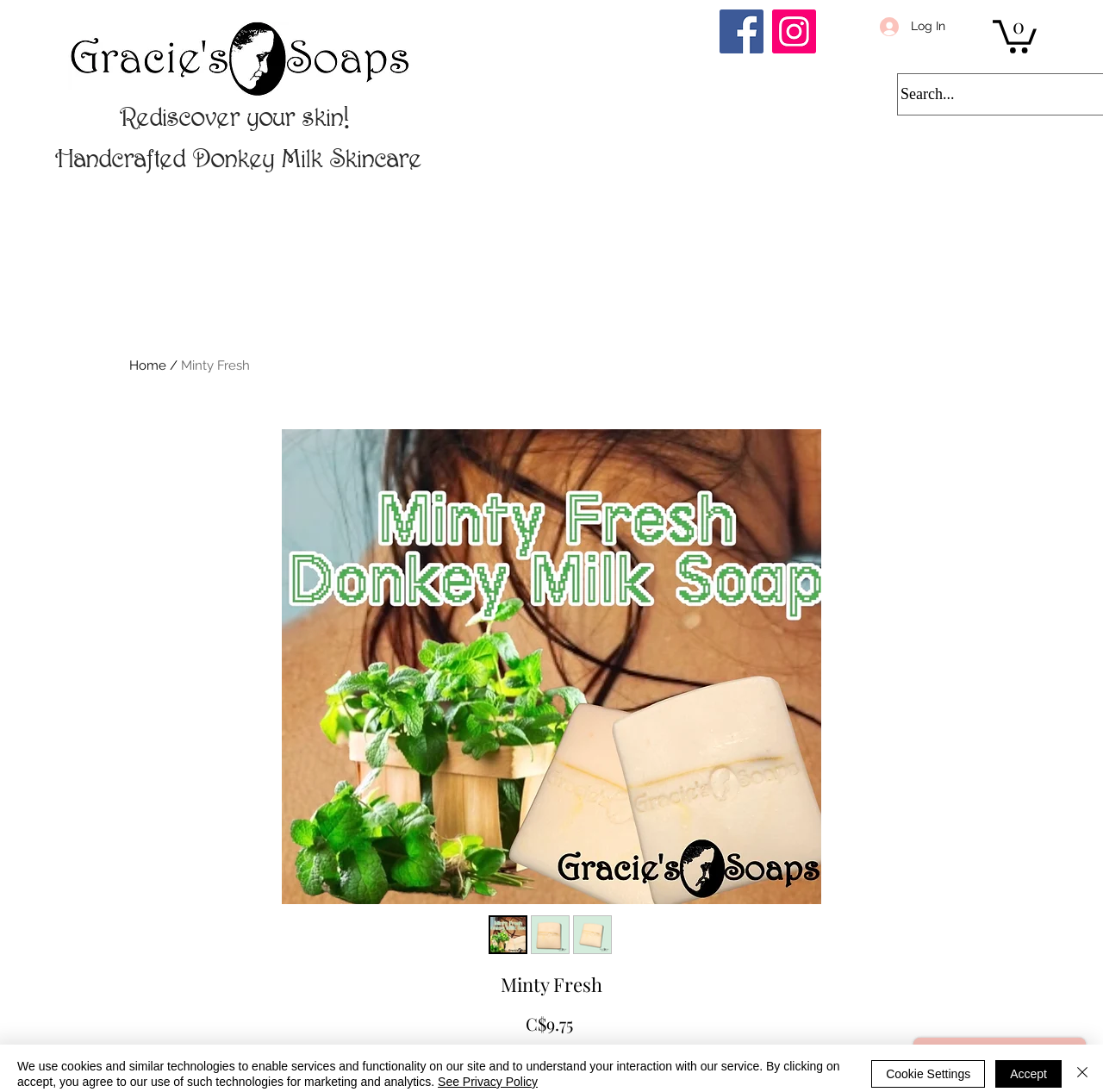Give an extensive and precise description of the webpage.

The webpage is about Gracie's Soaps, specifically featuring the "Minty Fresh" donkey milk soap product. At the top, there is a social bar with links to Facebook and Instagram, accompanied by their respective icons. Next to the social bar, there are buttons for logging in and viewing the cart, which currently has 0 items.

On the left side, there is a logo of Gracie's Soaps, and below it, there are two headings: "Rediscover your skin!" and "Handcrafted Donkey Milk Skincare". A search bar is located on the right side of these headings.

The main content of the page is dedicated to the "Minty Fresh" product. There is a large image of the product, accompanied by three smaller thumbnail images. Below the images, there is a heading with the product name "Minty Fresh" and a price tag of C$9.75.

At the bottom of the page, there are links to the privacy policy and buttons to accept cookies, adjust cookie settings, and close the cookie notification.

Overall, the webpage has a clean and organized layout, with a focus on showcasing the "Minty Fresh" product and providing easy access to important links and features.